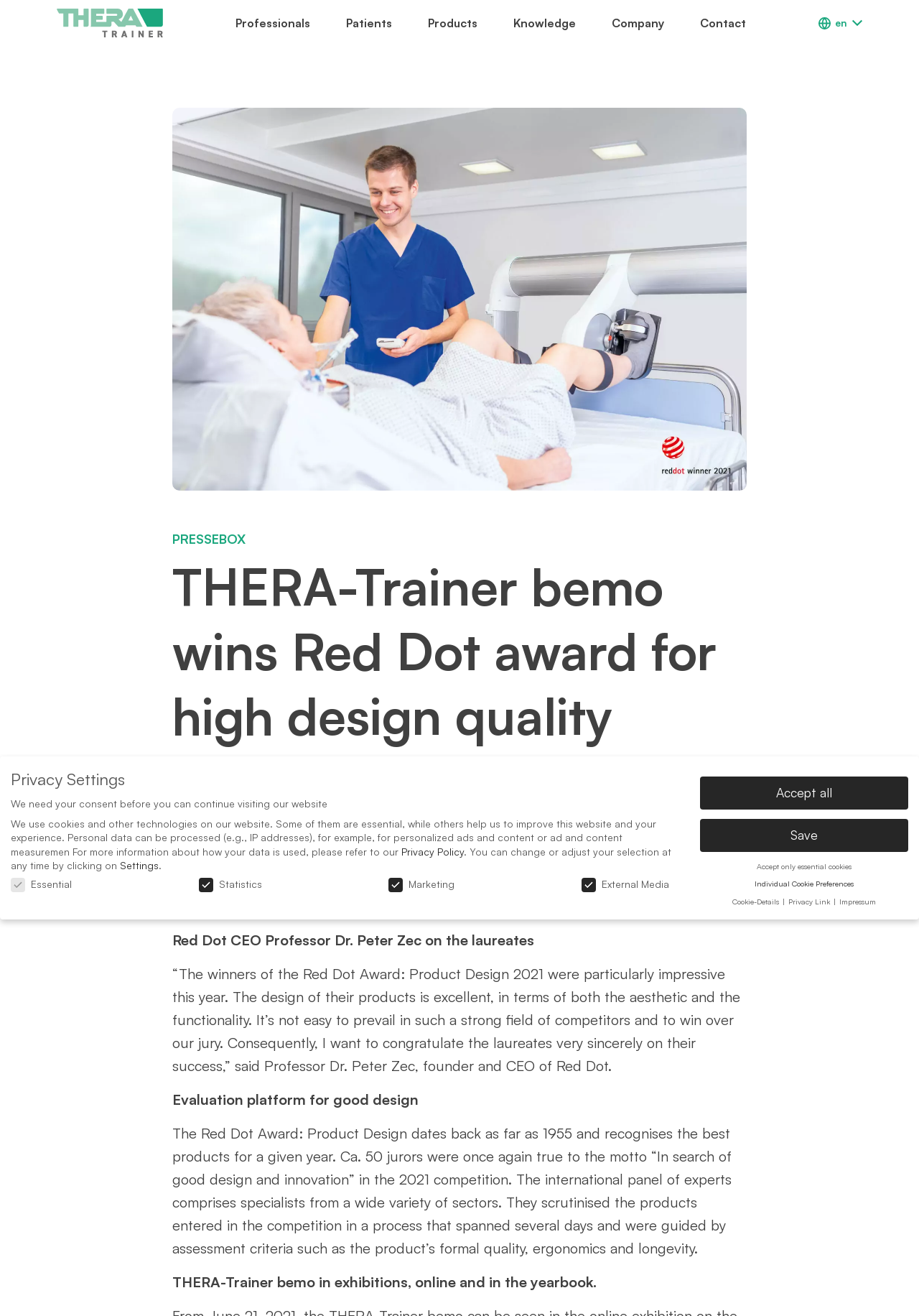Offer a comprehensive description of the webpage’s content and structure.

The webpage is about THERA-Trainer bemo winning the Red Dot award for high design quality. At the top, there is a logo and a navigation menu with links to "Professionals", "Patients", "Products", "Knowledge", "Company", and "Contact". On the top right, there is a language selection option with the text "en".

Below the navigation menu, there is a heading that announces the award, followed by a press release article. The article starts with a date and location, "Hochdorf, April 2021", and then describes the award and the design studio Slogdesign. The text is divided into several paragraphs, with quotes from Red Dot CEO Professor Dr. Peter Zec.

On the bottom right, there is a section with contact information, including a phone number and an email address, represented by icons. Above this section, there is a search icon.

The webpage also has a privacy settings section, which is located at the bottom left. This section has a heading "Privacy Settings" and several checkboxes for different types of cookies, including essential, statistics, marketing, and external media. There are also buttons to accept all cookies, save settings, accept only essential cookies, and individual cookie preferences.

Additionally, there are links to "Privacy Policy", "Impressum", and other related pages at the bottom of the webpage.